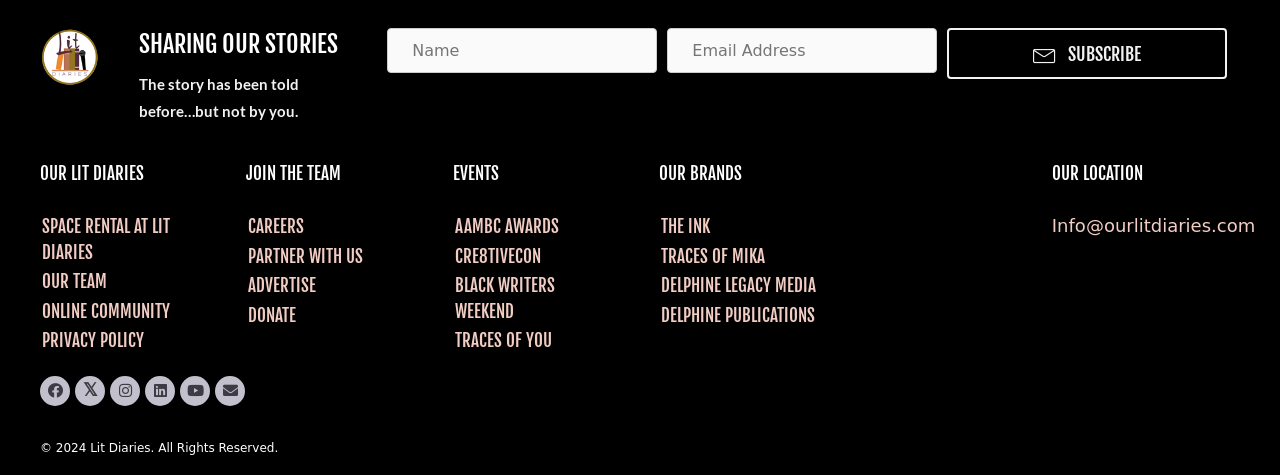Based on the element description, predict the bounding box coordinates (top-left x, top-left y, bottom-right x, bottom-right y) for the UI element in the screenshot: Delphine Legacy Media

[0.515, 0.571, 0.645, 0.633]